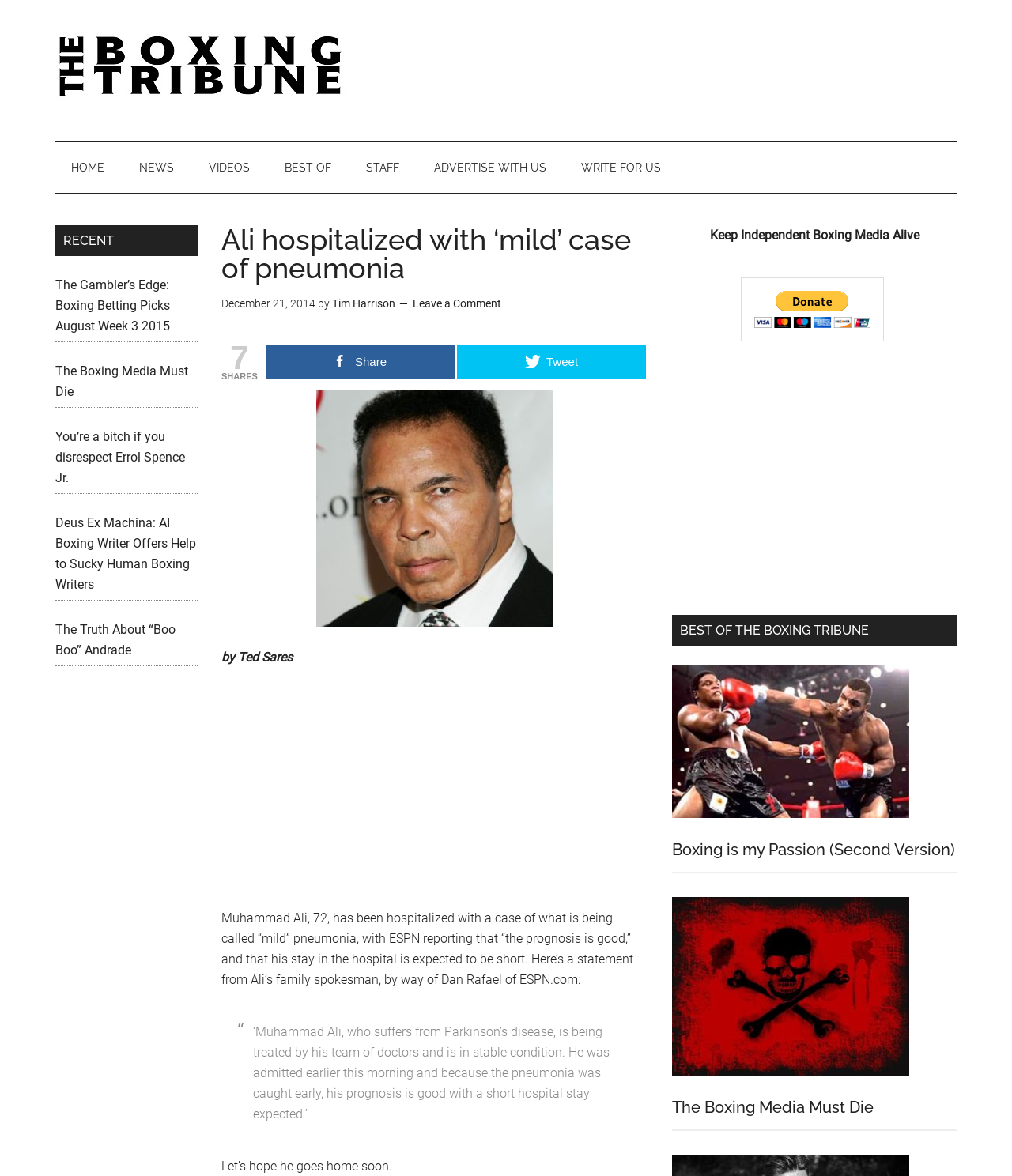Find the bounding box coordinates of the element to click in order to complete the given instruction: "Click the 'HOME' link."

[0.055, 0.121, 0.119, 0.164]